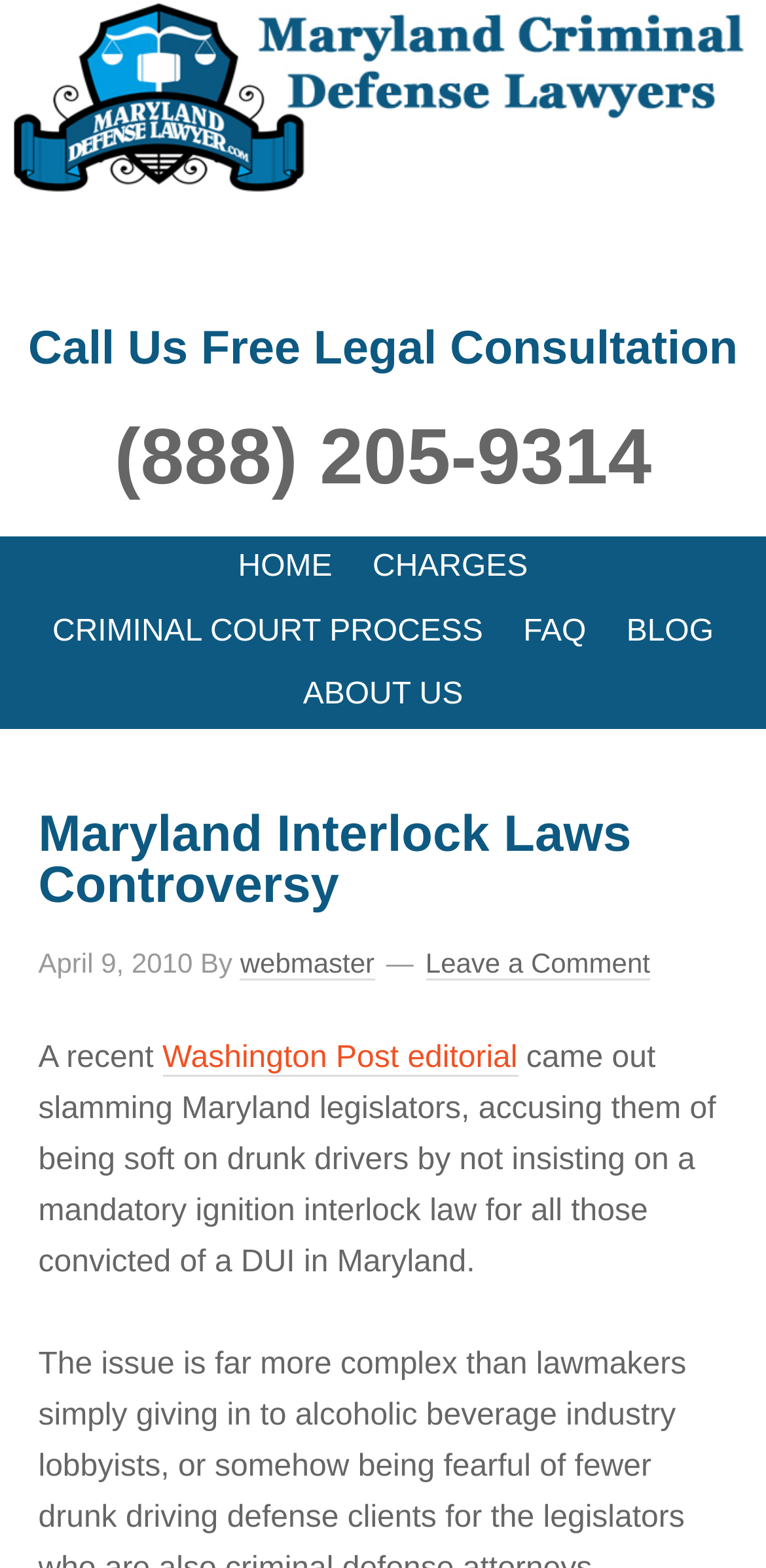Please identify the bounding box coordinates of the region to click in order to complete the given instruction: "Call the phone number". The coordinates should be four float numbers between 0 and 1, i.e., [left, top, right, bottom].

[0.149, 0.264, 0.851, 0.319]